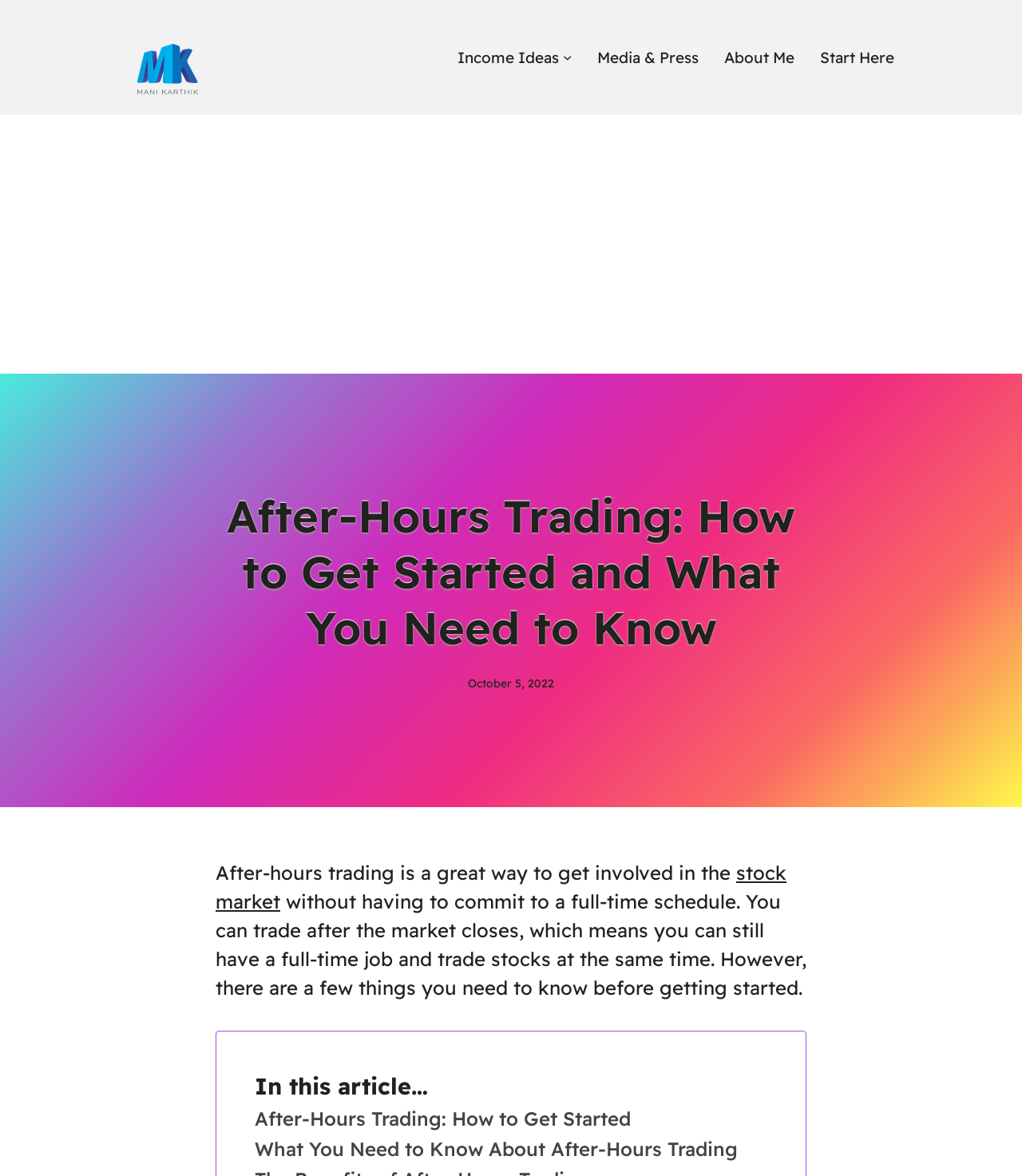When was this article published?
Based on the image, please offer an in-depth response to the question.

The webpage has a timestamp 'October 5, 2022' which indicates when the article was published.